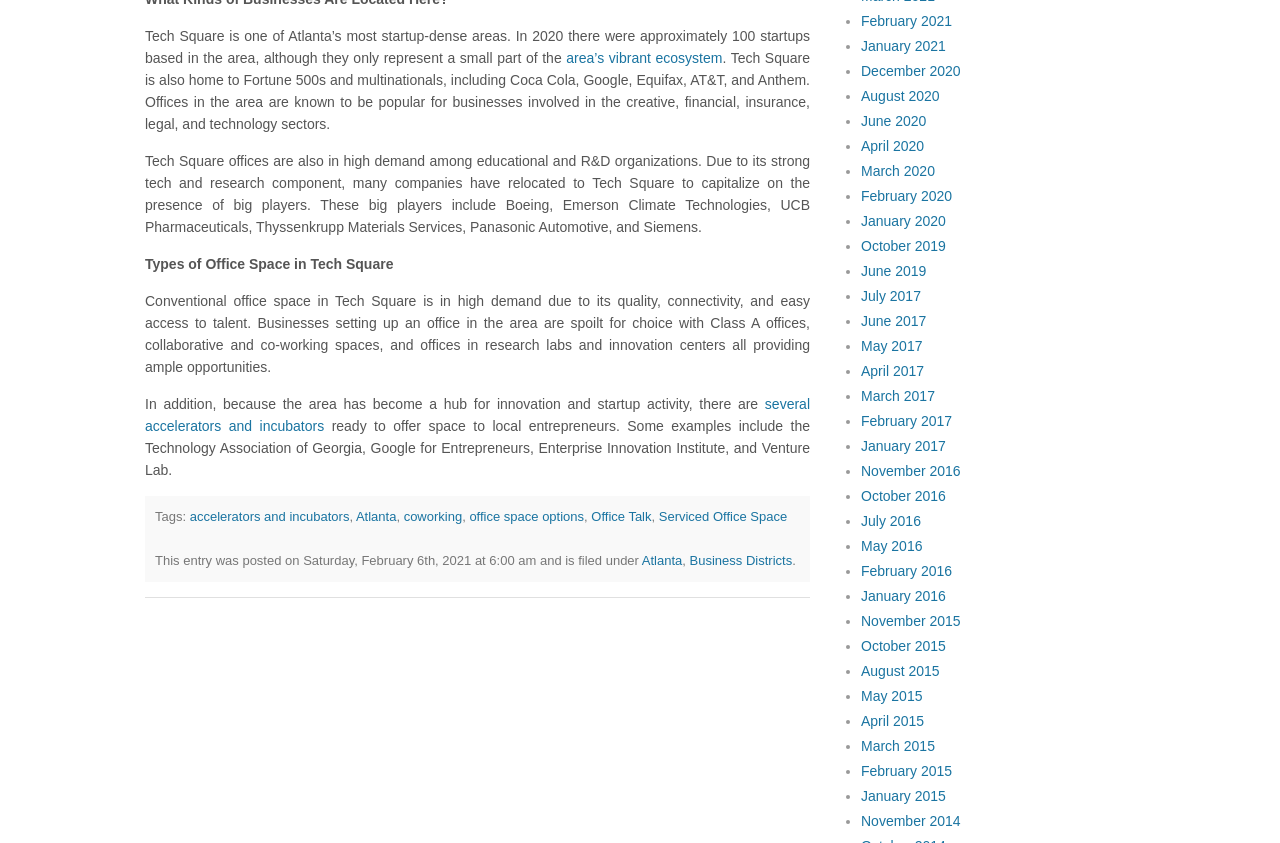Please determine the bounding box coordinates of the section I need to click to accomplish this instruction: "Download the People's Daily English language App".

None